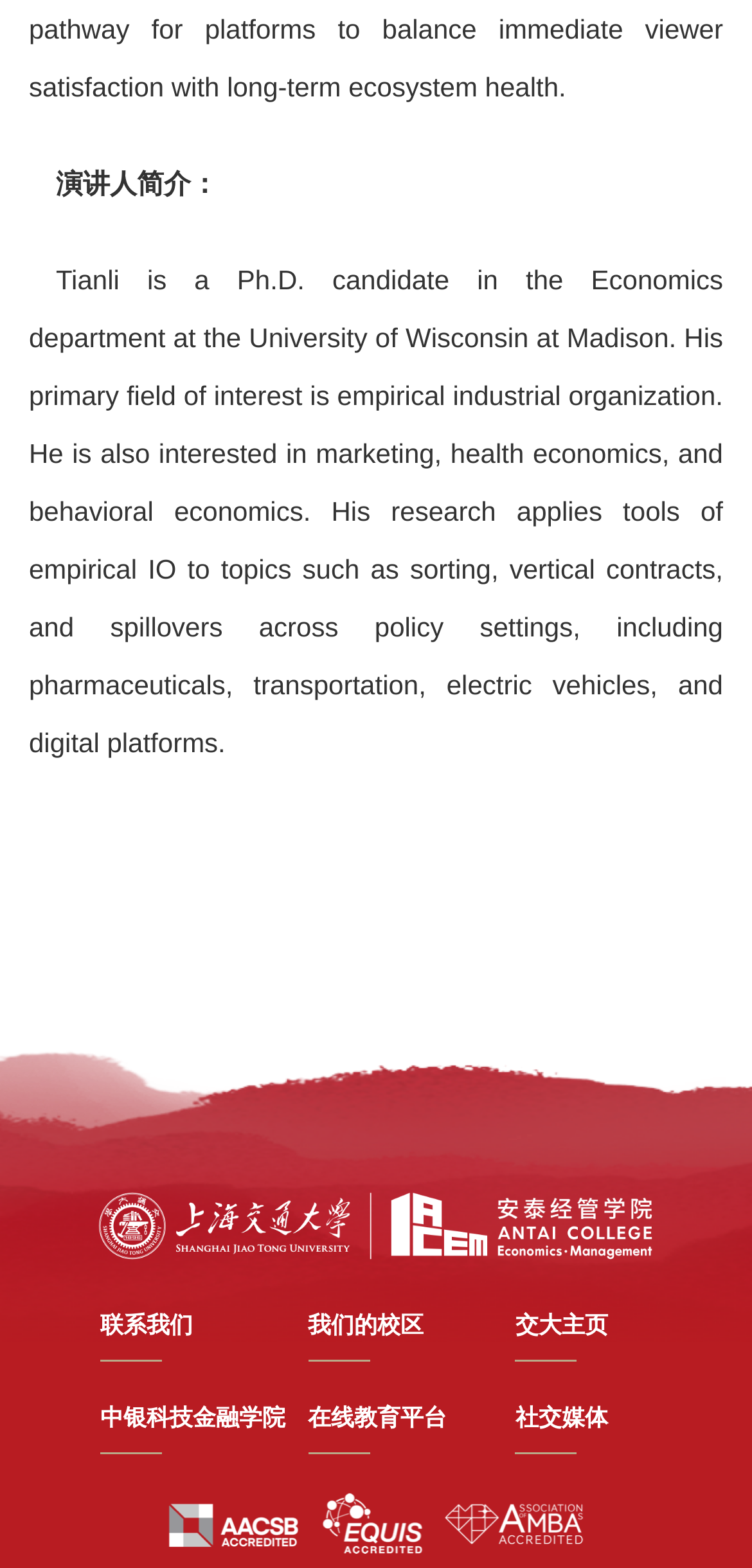Locate the bounding box coordinates of the element I should click to achieve the following instruction: "view speaker's introduction".

[0.074, 0.107, 0.29, 0.126]